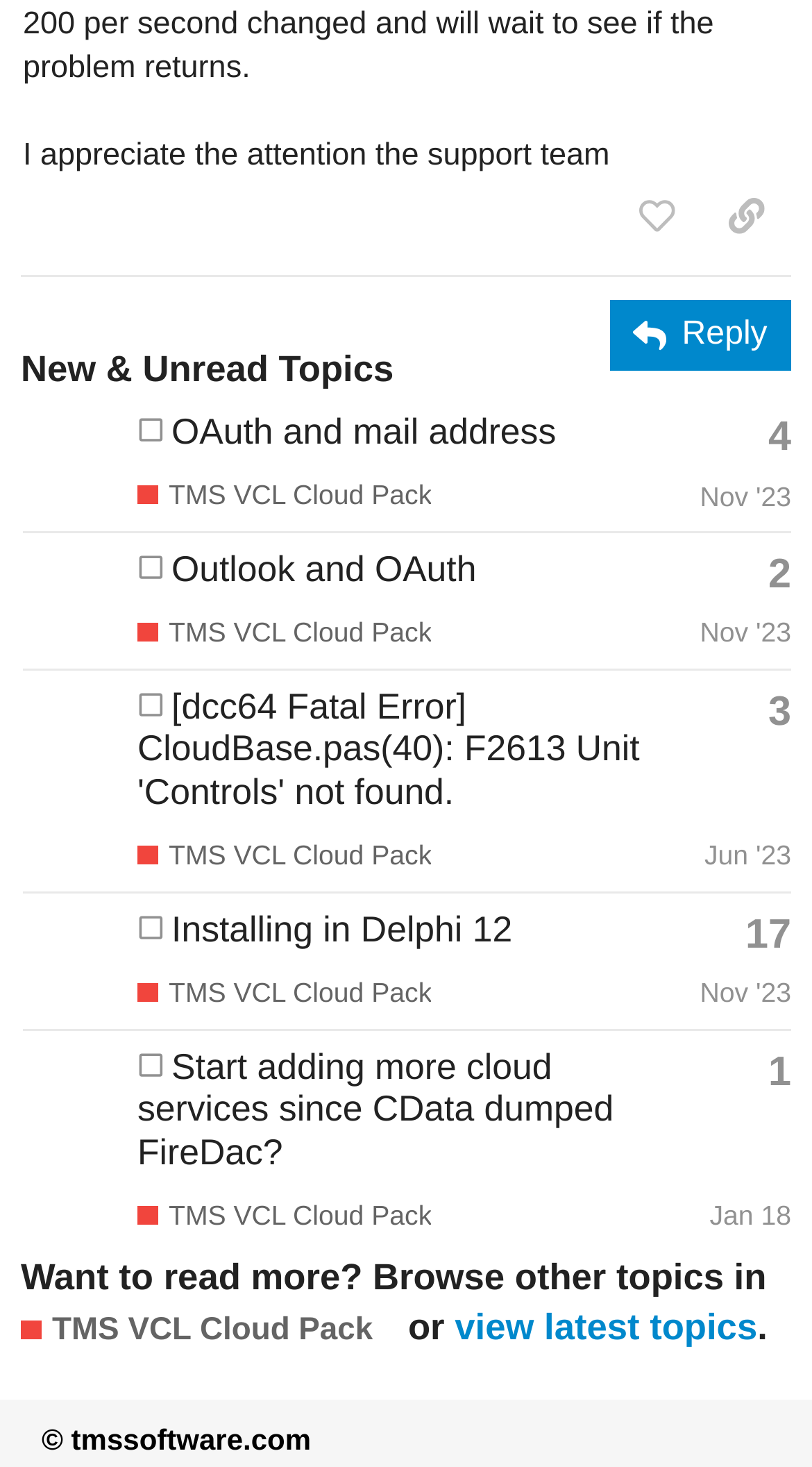What is the date of the latest topic?
Answer the question in a detailed and comprehensive manner.

I looked at the latest topic listed and found the generic text 'Created: Jan 8, 2024 3:25 pm Latest: Jan 18, 2024 10:33 am' which indicates the latest topic was updated on Jan 18, 2024.